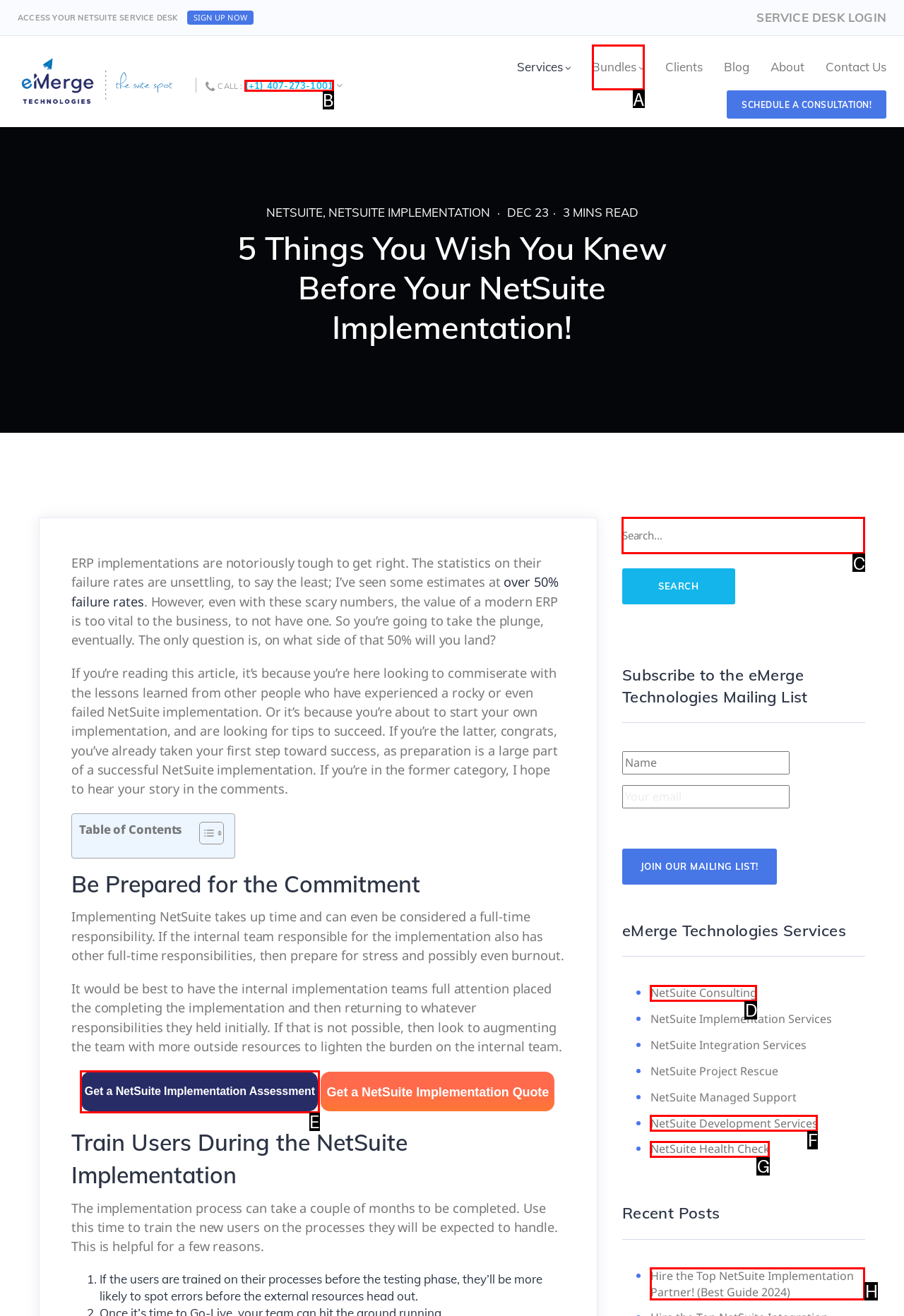Decide which HTML element to click to complete the task: Search for something Provide the letter of the appropriate option.

C